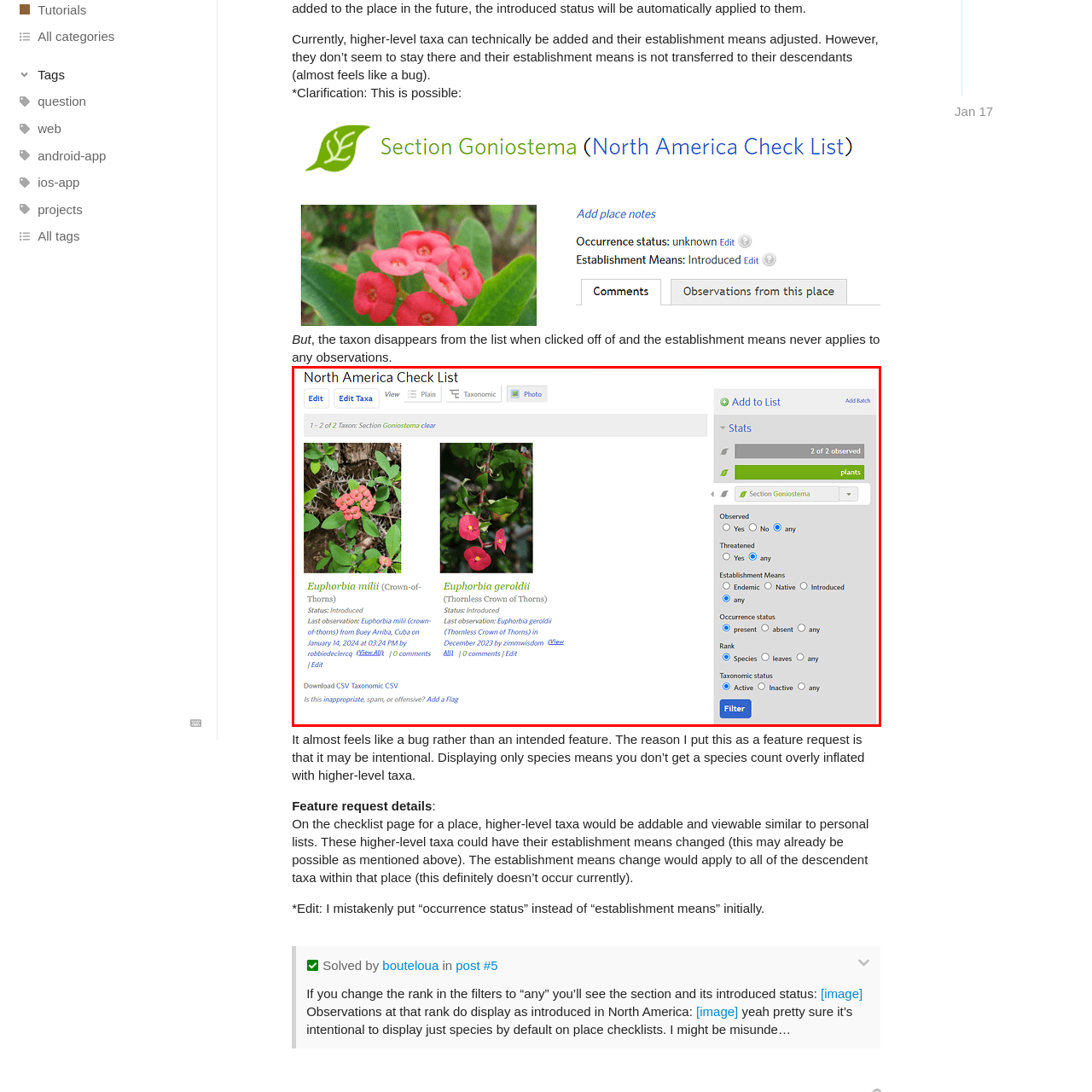Take a close look at the image outlined in red and answer the ensuing question with a single word or phrase:
How many observed species are listed under 'plants'?

2